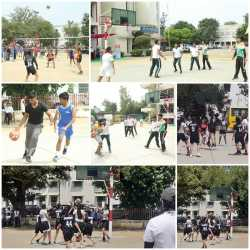What is the atmosphere of the competition?
From the details in the image, answer the question comprehensively.

The background of the top section of the collage features spectators, adding to the lively atmosphere of competition, which suggests that the atmosphere is energetic and vibrant.